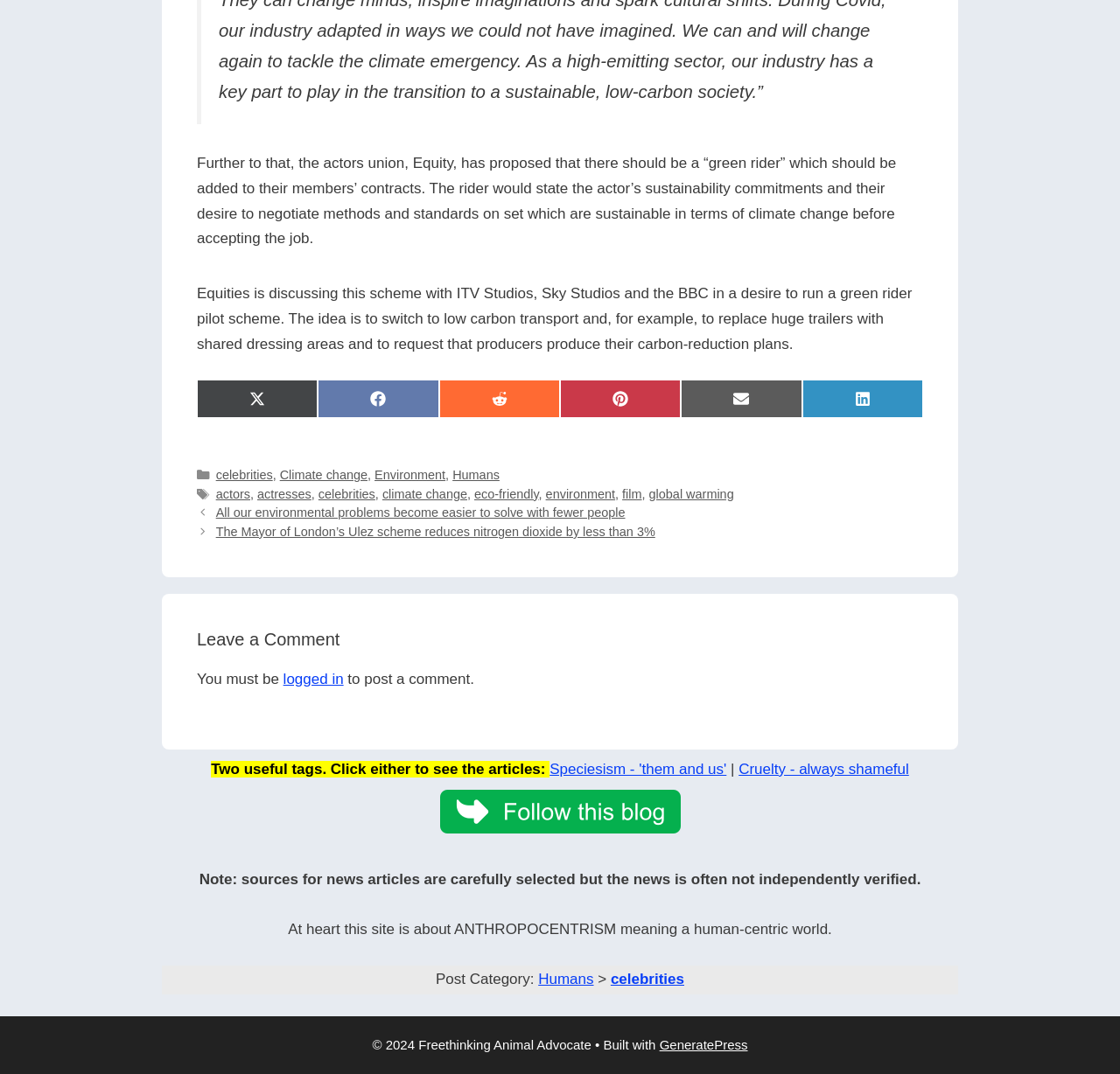Please determine the bounding box coordinates for the element that should be clicked to follow these instructions: "Visit the category page for Humans".

[0.481, 0.904, 0.53, 0.919]